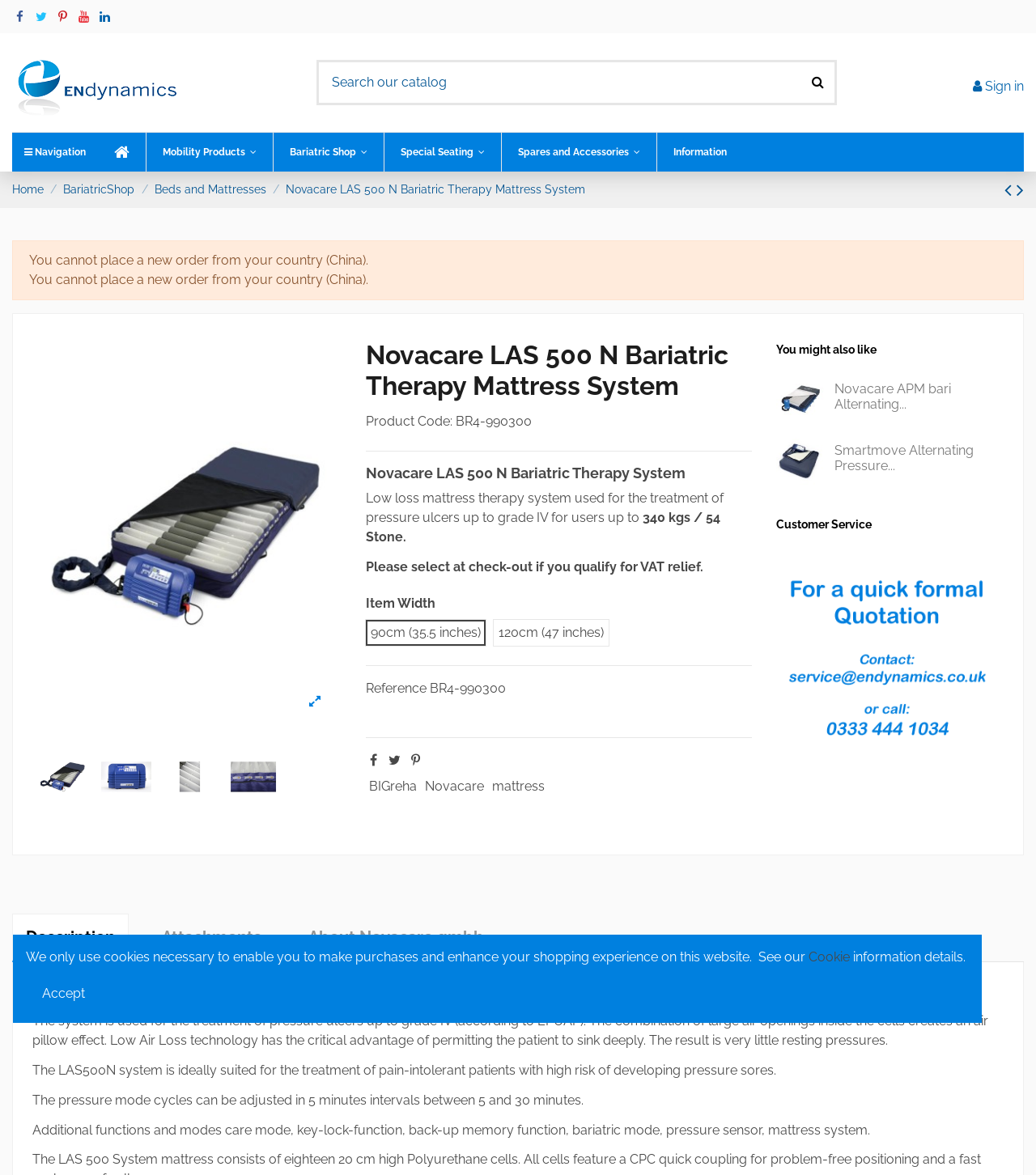Please reply to the following question using a single word or phrase: 
What is the purpose of the Novacare LAS 500 N Bariatric Therapy Mattress System?

Treatment of pressure ulcers up to grade IV